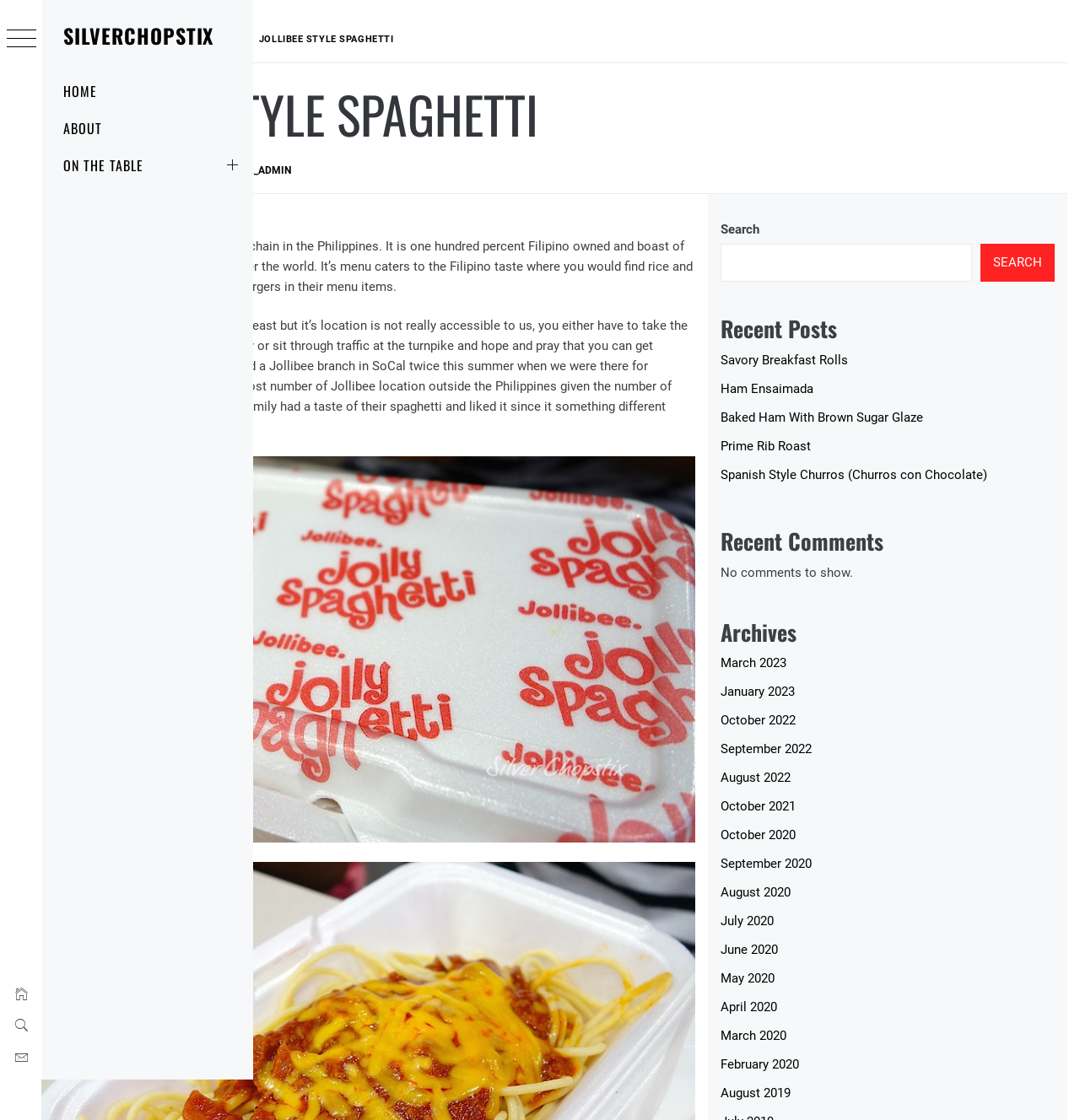How many recent posts are listed?
Refer to the image and provide a thorough answer to the question.

The answer can be found by counting the number of links listed under the 'Recent Posts' heading. There are five links listed, which are 'Savory Breakfast Rolls', 'Ham Ensaimada', 'Baked Ham With Brown Sugar Glaze', 'Prime Rib Roast', and 'Spanish Style Churros (Churros con Chocolate)'.